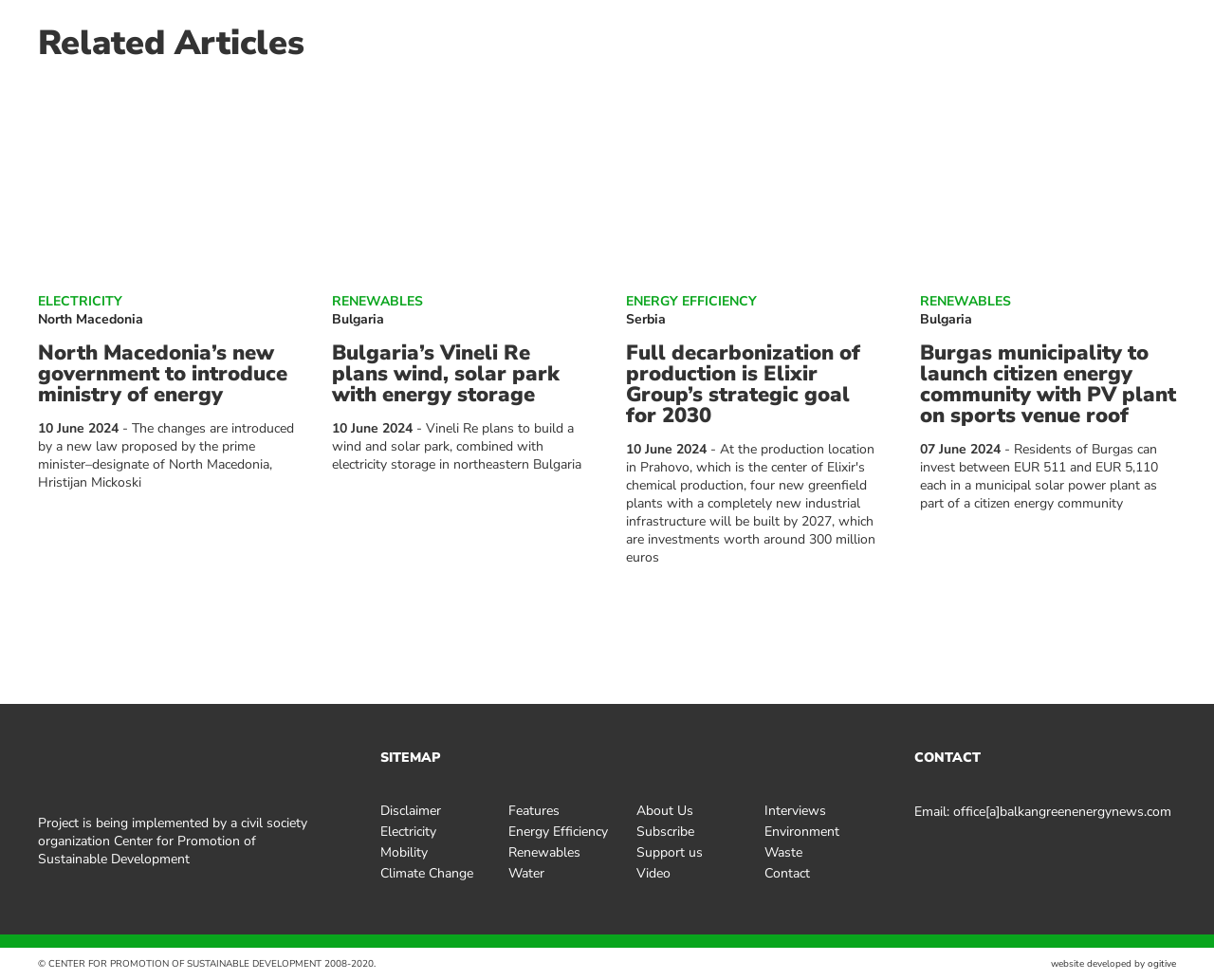Identify the bounding box coordinates of the specific part of the webpage to click to complete this instruction: "Check the 'SITEMAP'".

[0.313, 0.763, 0.362, 0.782]